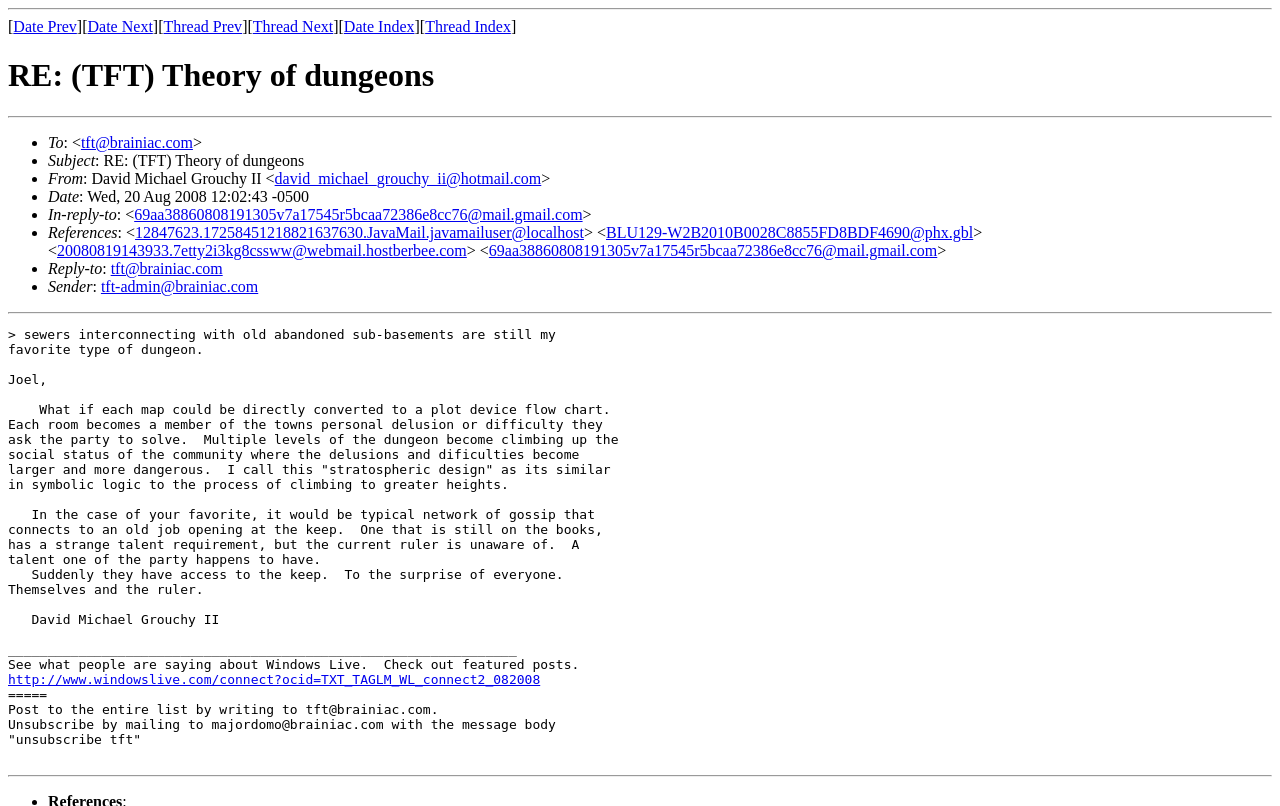Please analyze the image and provide a thorough answer to the question:
Who is the sender of this email?

I found the answer by examining the email's sender information, which is 'David Michael Grouchy II <david_michael_grouchy_ii@hotmail.com>'. This is indicated by the StaticText element with the text 'From: David Michael Grouchy II <david_michael_grouchy_ii@hotmail.com>'.